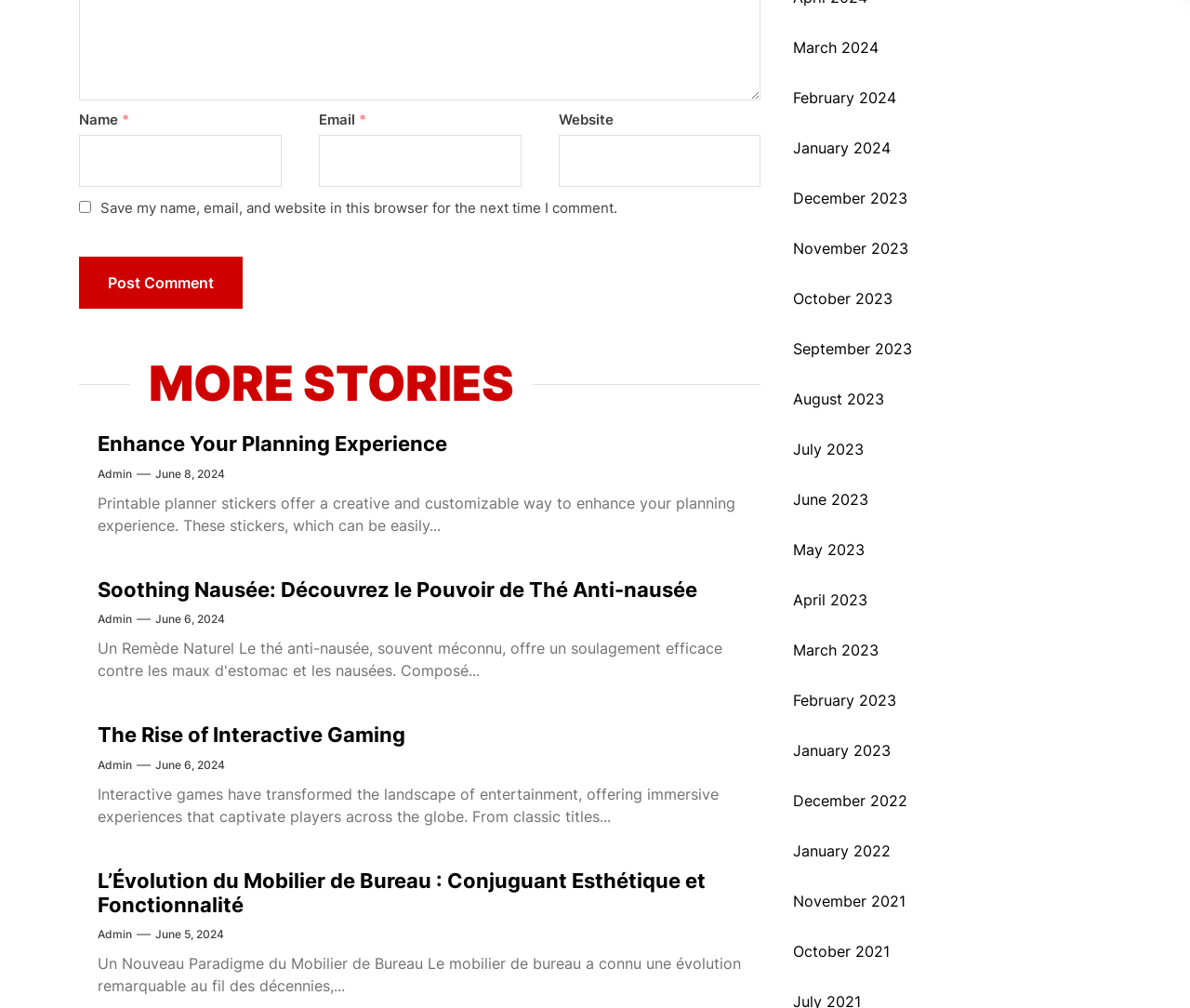Find the bounding box coordinates of the element you need to click on to perform this action: 'Enter your name'. The coordinates should be represented by four float values between 0 and 1, in the format [left, top, right, bottom].

[0.066, 0.134, 0.237, 0.186]